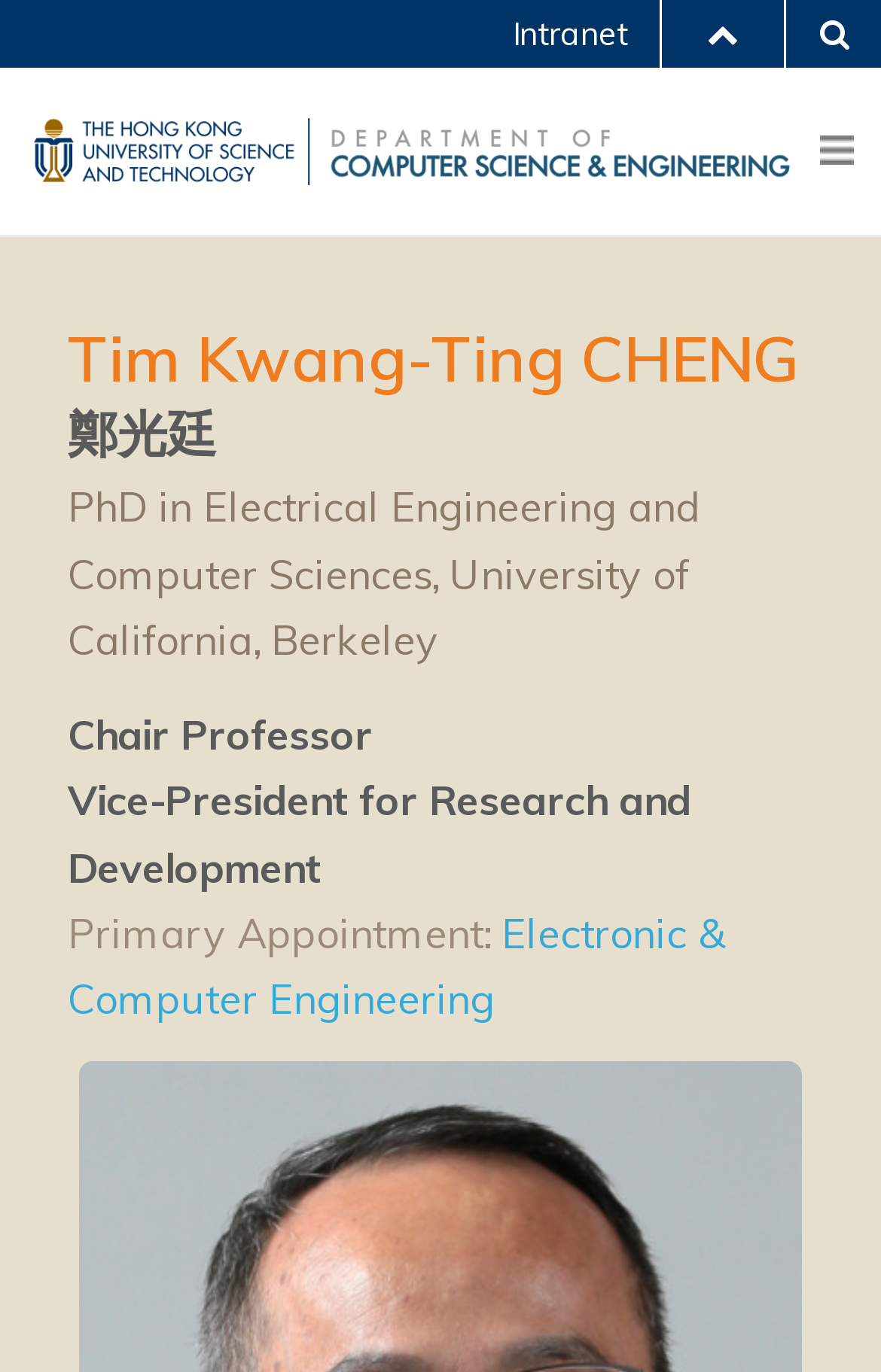Describe in detail what you see on the webpage.

The webpage is about Tim Kwang-Ting CHENG, a professor at HKUST CSE. At the top right corner, there are three links: "Intranet", an empty link, and another empty link. On the top left corner, there is an image of the HKUST & CSE Logo. Below the logo, there are two more links. 

A button is located at the top right edge of the page. The main content starts with a heading that displays the professor's name in both English and Chinese. Below the heading, there are four paragraphs of text. The first paragraph mentions the professor's PhD degree from the University of California, Berkeley. The second paragraph states that the professor is a Chair Professor. The third paragraph indicates that the professor is the Vice-President for Research and Development. The fourth paragraph mentions the professor's primary appointment, which is a link to the Electronic & Computer Engineering department.